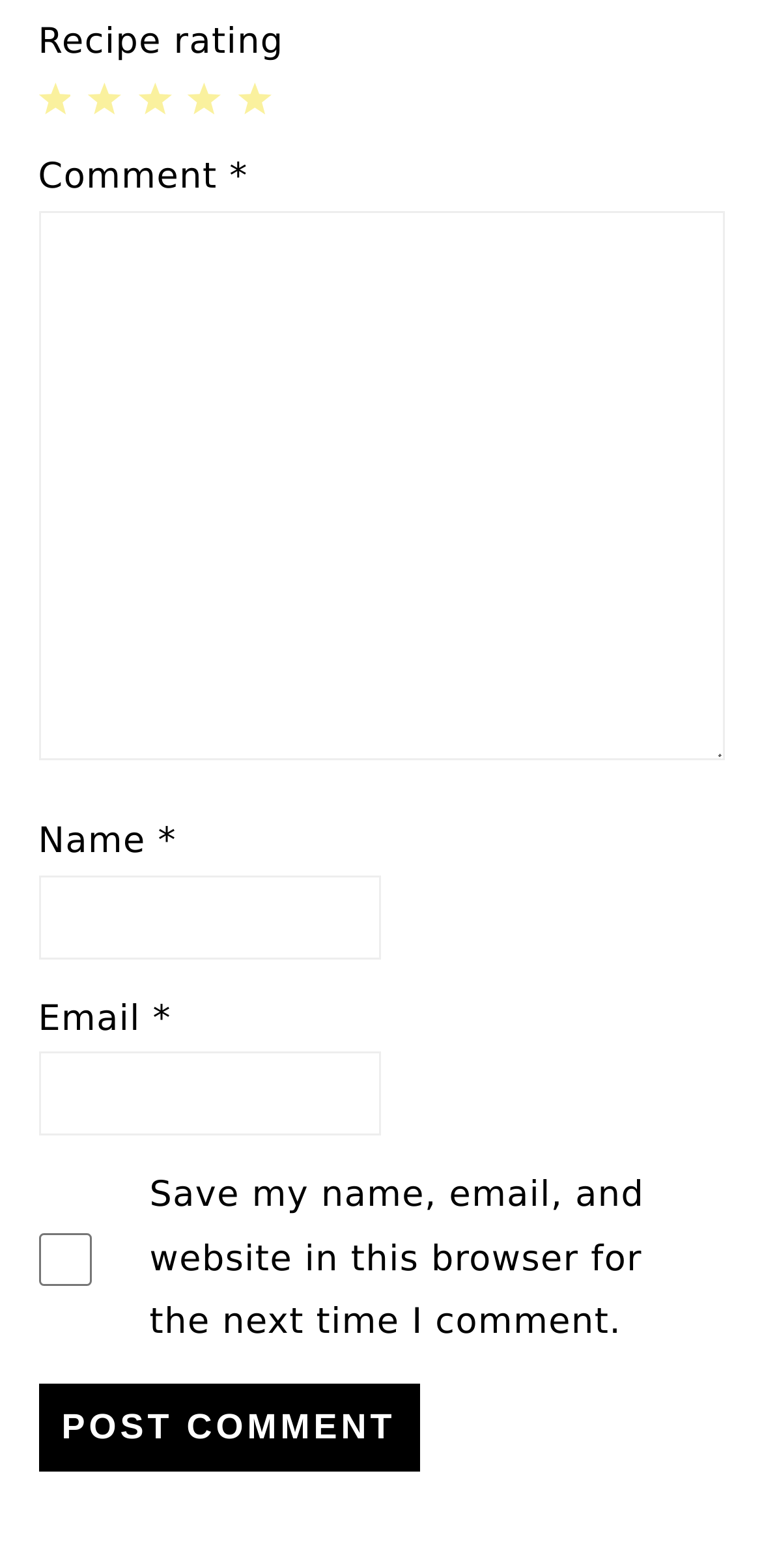Respond to the question below with a single word or phrase: What is the text on the 'Post Comment' button?

POST COMMENT